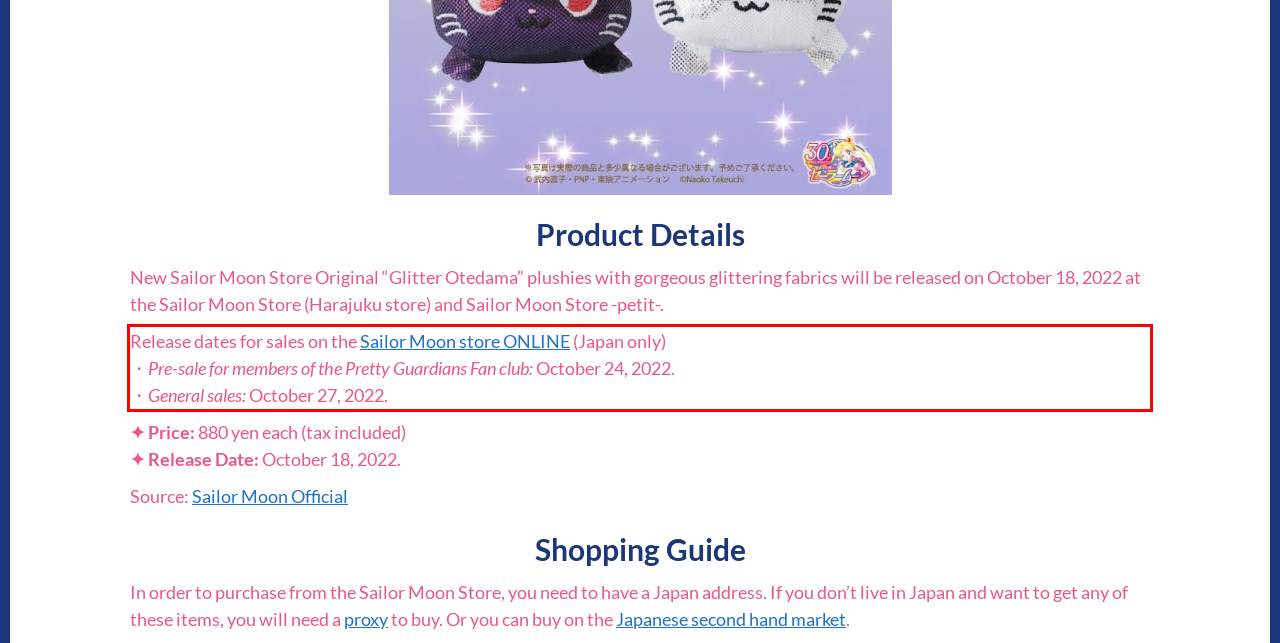Identify the text inside the red bounding box on the provided webpage screenshot by performing OCR.

Release dates for sales on the Sailor Moon store ONLINE (Japan only) ・Pre-sale for members of the Pretty Guardians Fan club: October 24, 2022. ・General sales: October 27, 2022.